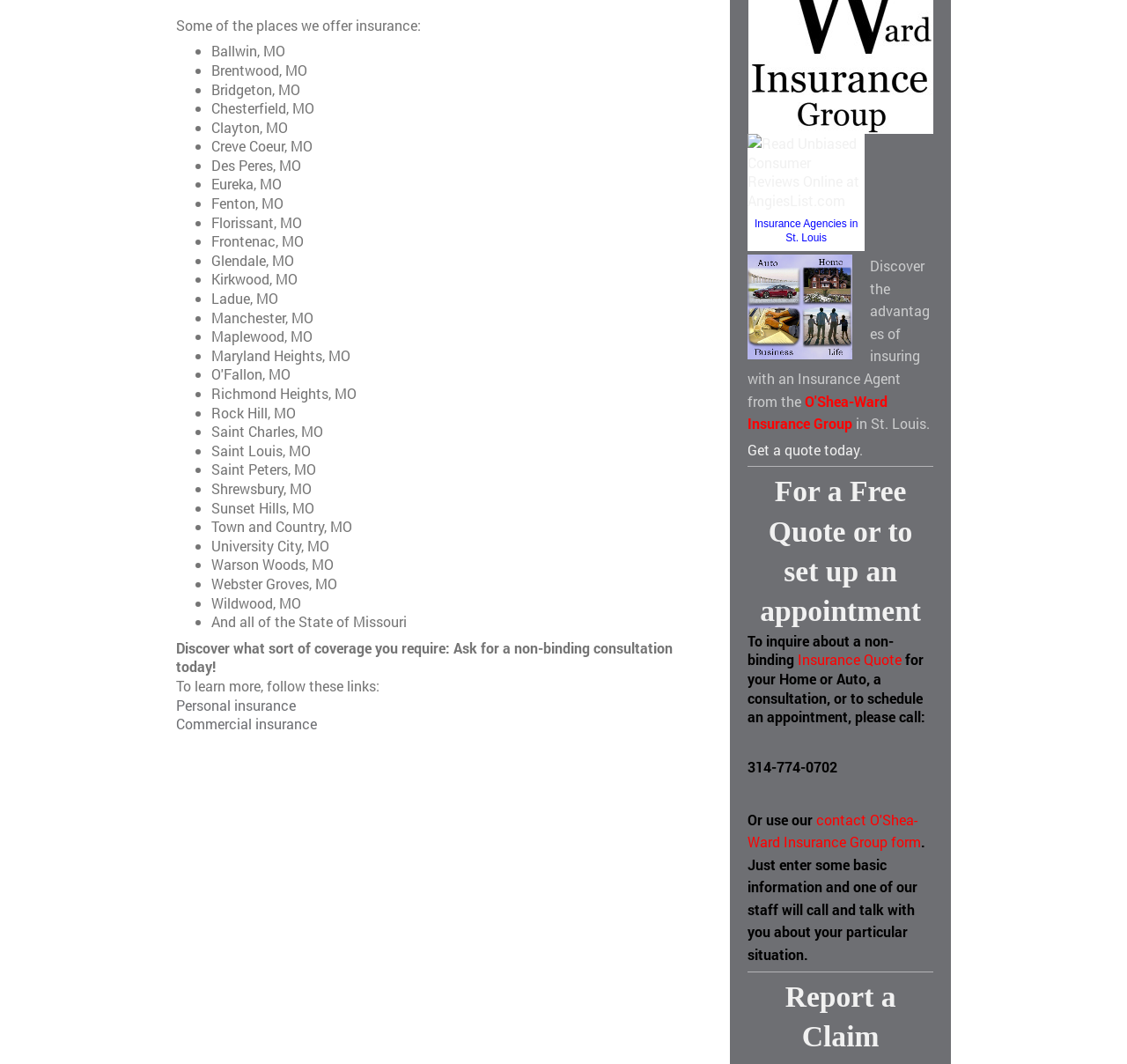Extract the bounding box coordinates for the UI element described as: "繁體中文".

None